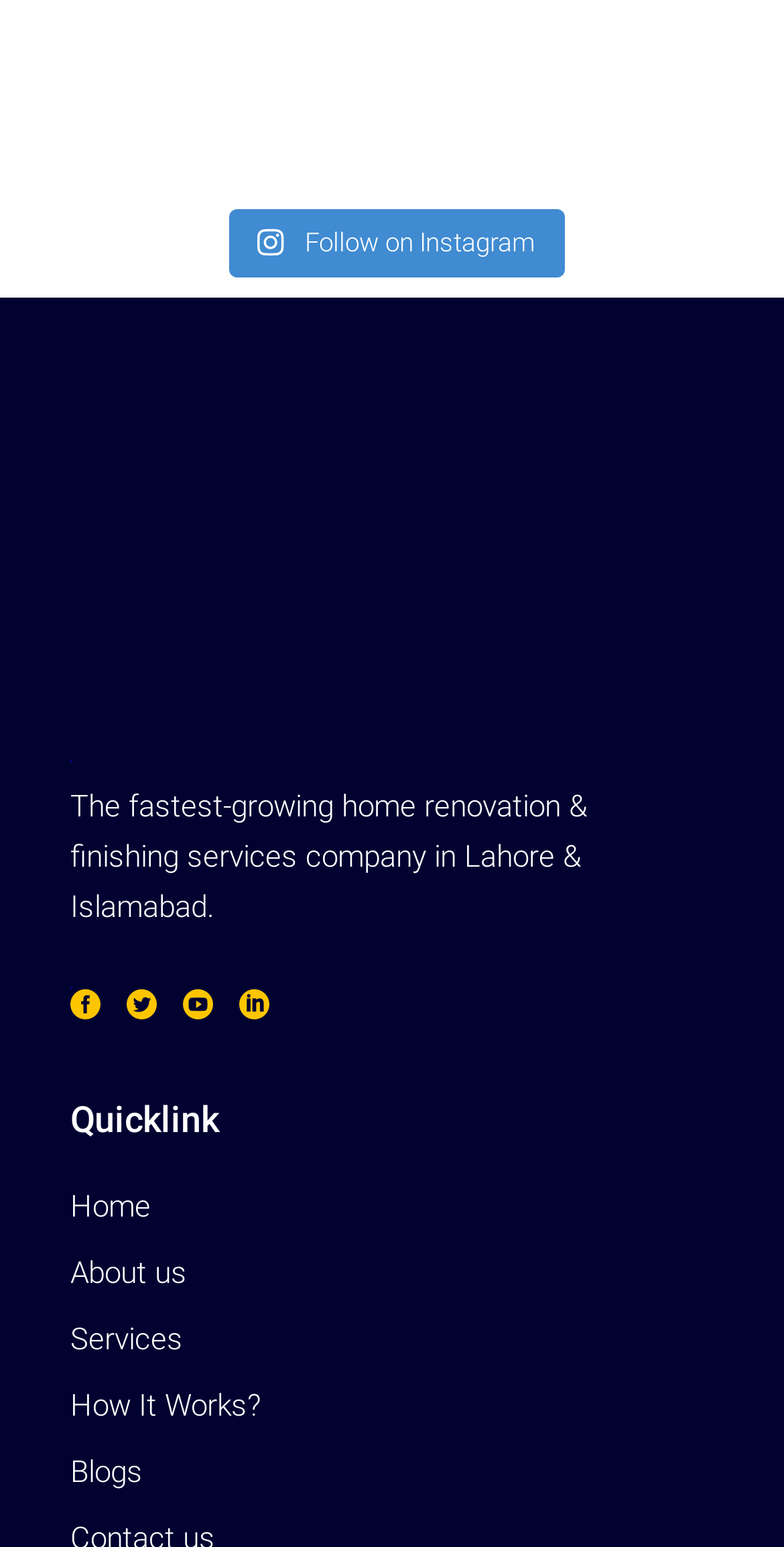How many social media links are present?
We need a detailed and meticulous answer to the question.

There are four social media links present, which can be identified by the OCR text '', '', '', and ''.